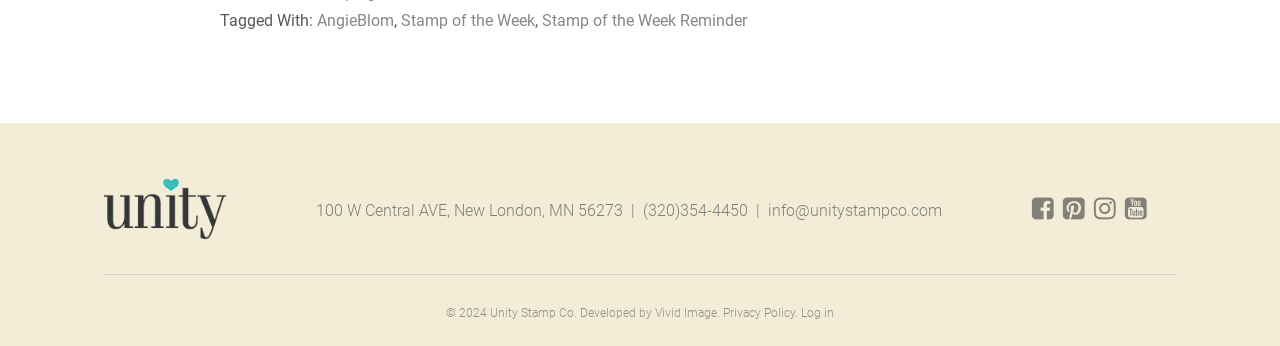Locate the bounding box coordinates of the item that should be clicked to fulfill the instruction: "Visit the 'facebook' page".

[0.805, 0.569, 0.823, 0.659]